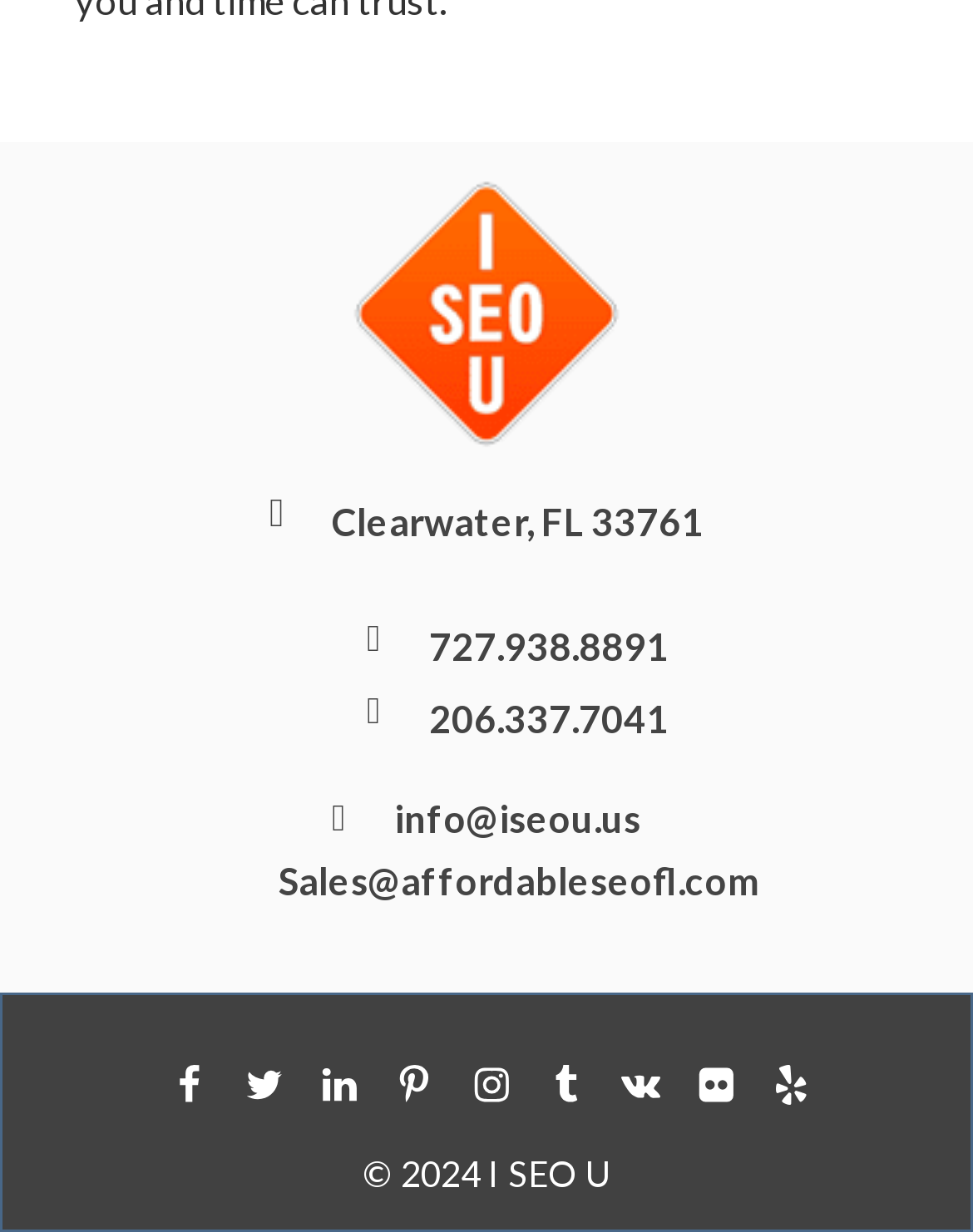What is the phone number of the company?
Refer to the image and respond with a one-word or short-phrase answer.

727.938.8891